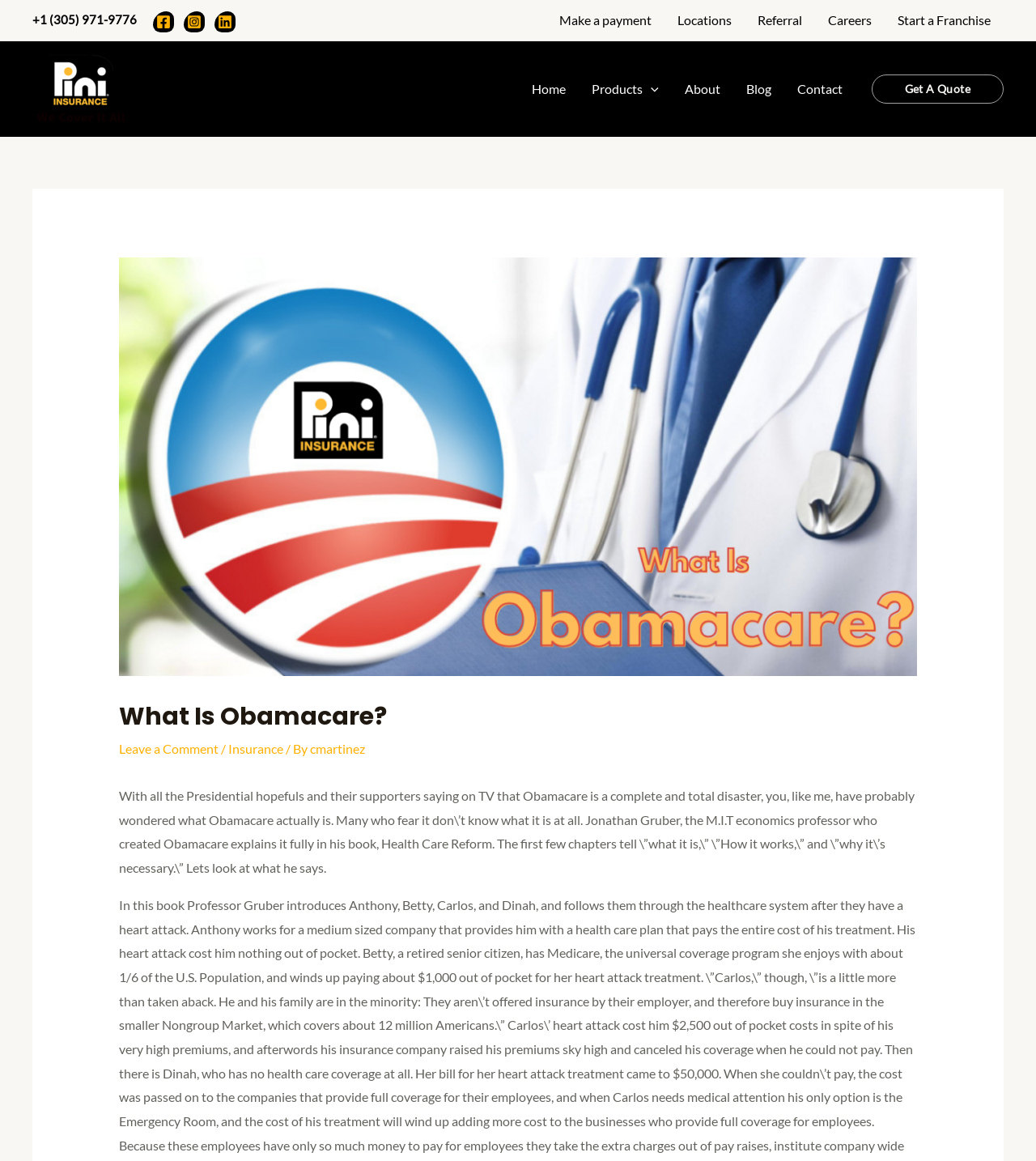What is the name of the insurance company?
Could you answer the question with a detailed and thorough explanation?

The name of the insurance company can be found in the top-left corner of the webpage, where it says 'Pini Insurance' with a logo next to it.